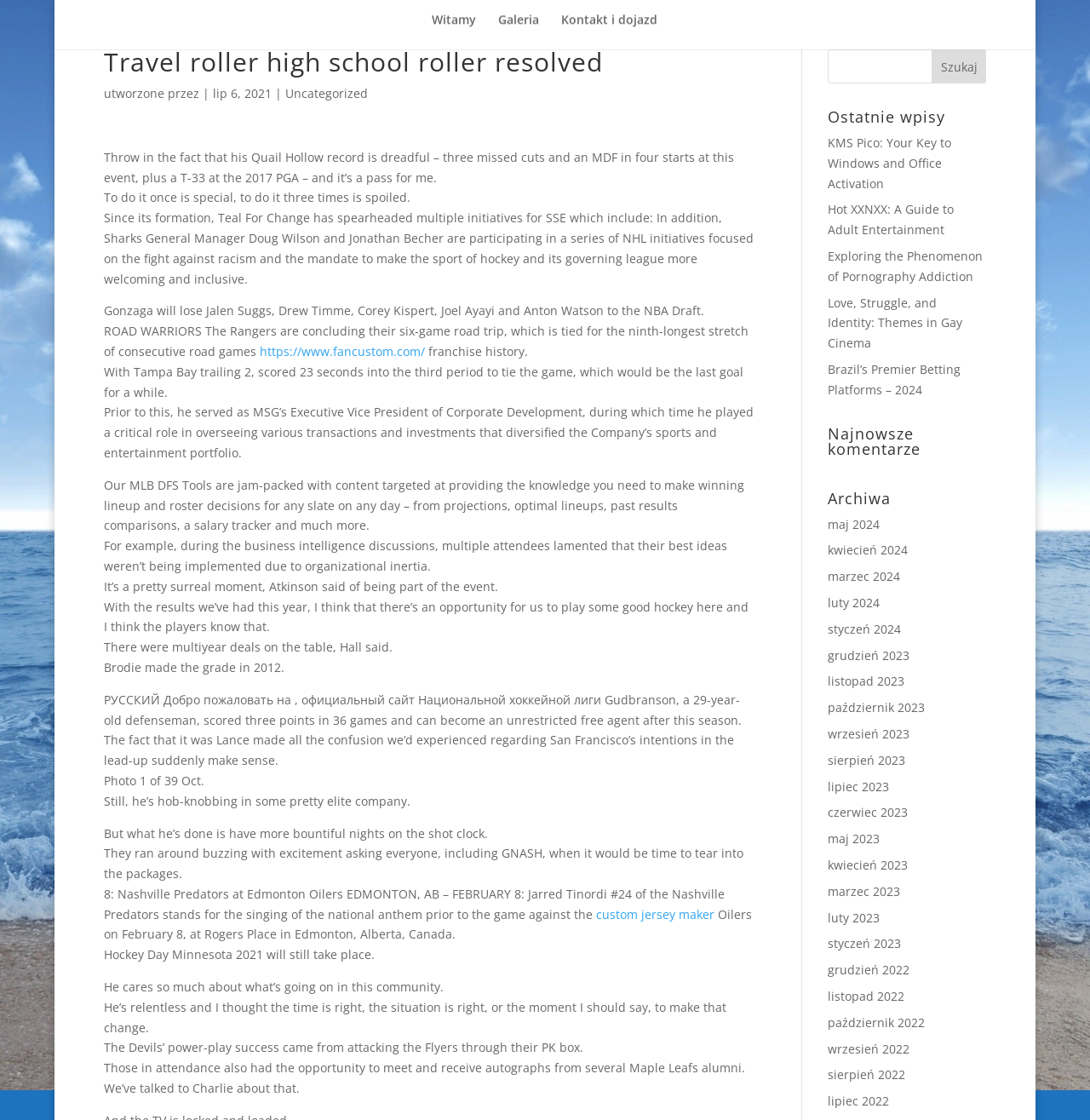Locate the bounding box coordinates of the element that should be clicked to execute the following instruction: "click on 'Uncategorized'".

[0.261, 0.076, 0.337, 0.09]